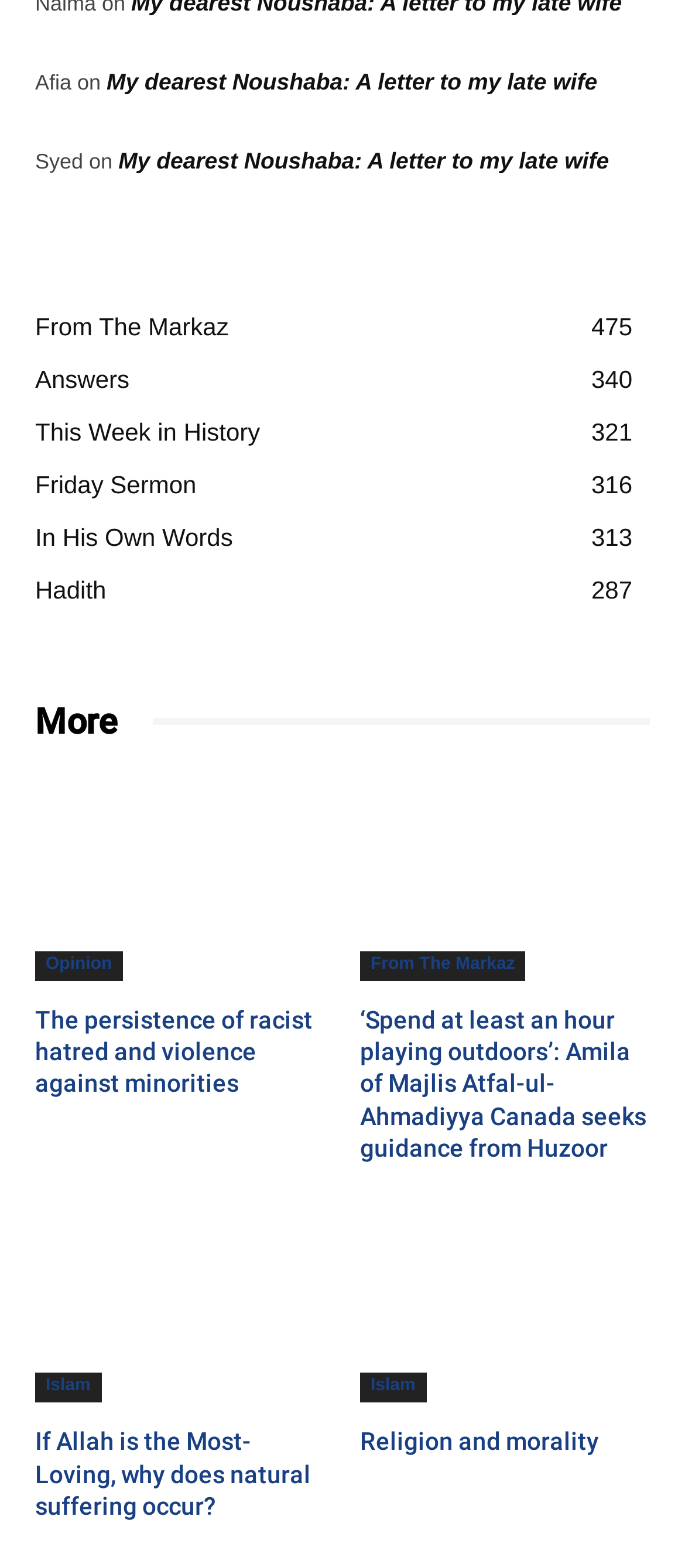How many links are there under the 'More' heading?
Please answer the question with a single word or phrase, referencing the image.

9